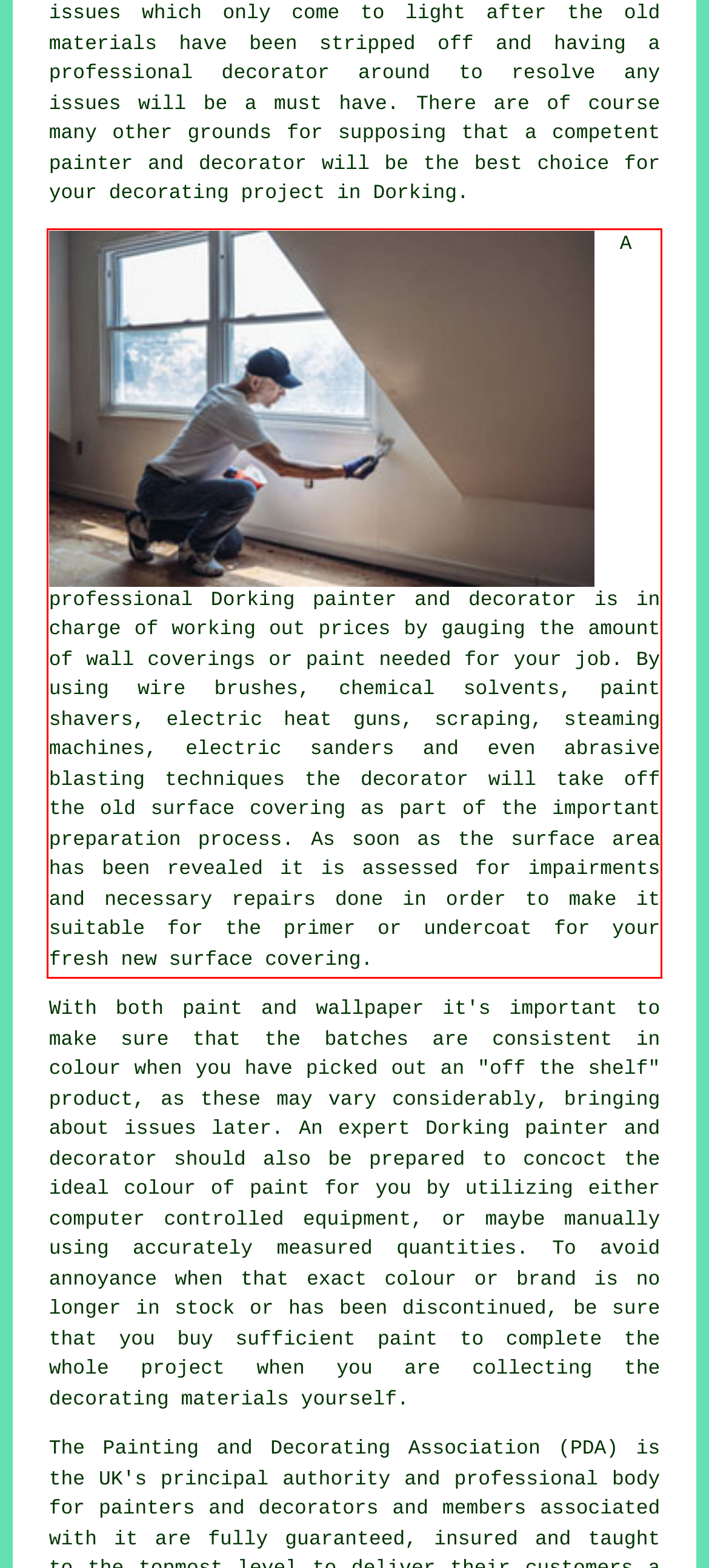Look at the webpage screenshot and recognize the text inside the red bounding box.

A professional Dorking painter and decorator is in charge of working out prices by gauging the amount of wall coverings or paint needed for your job. By using wire brushes, chemical solvents, paint shavers, electric heat guns, scraping, steaming machines, electric sanders and even abrasive blasting techniques the decorator will take off the old surface covering as part of the important preparation process. As soon as the surface area has been revealed it is assessed for impairments and necessary repairs done in order to make it suitable for the primer or undercoat for your fresh new surface covering.